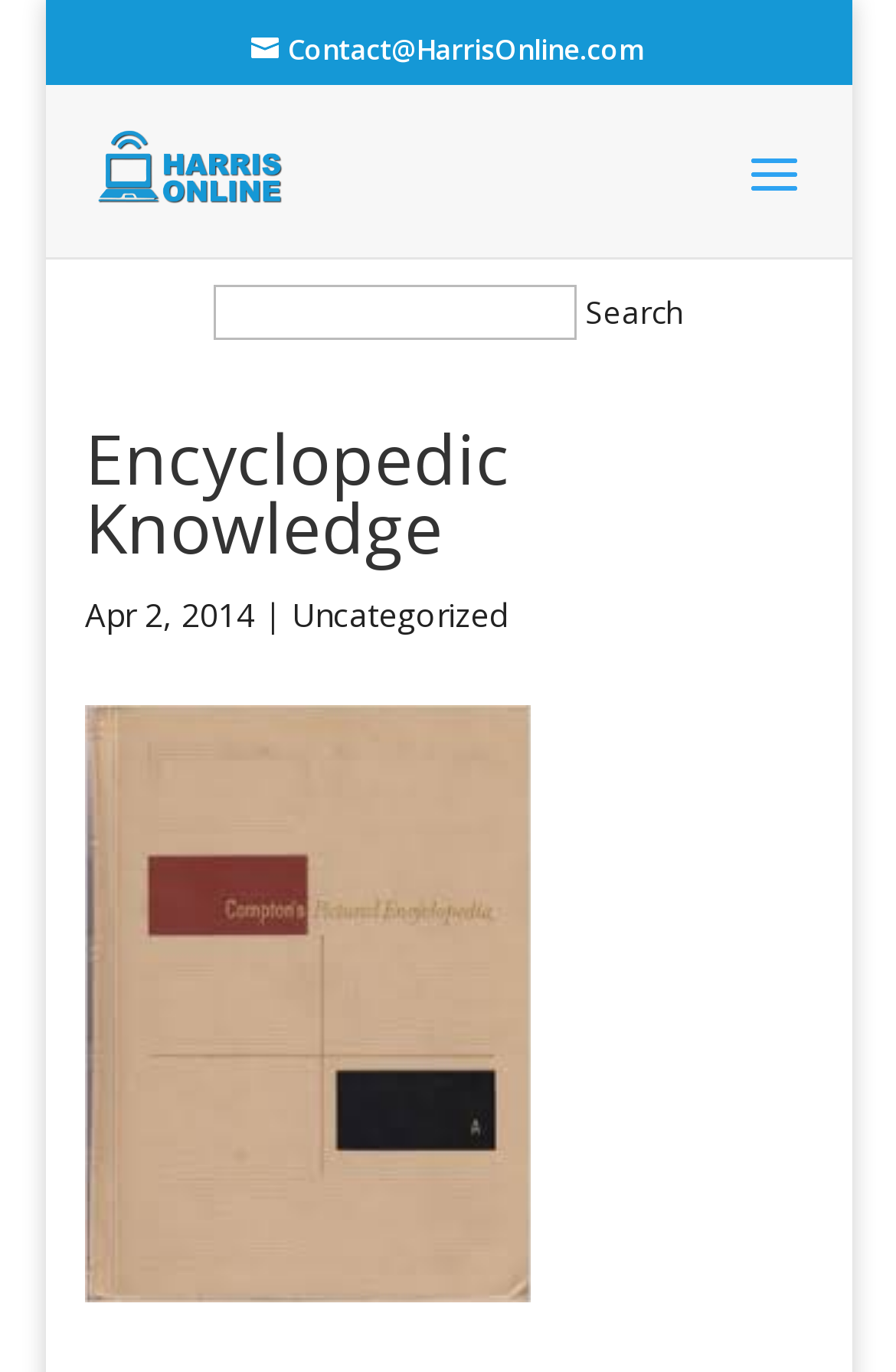Provide a short answer using a single word or phrase for the following question: 
What is the date of the latest article?

Apr 2, 2014